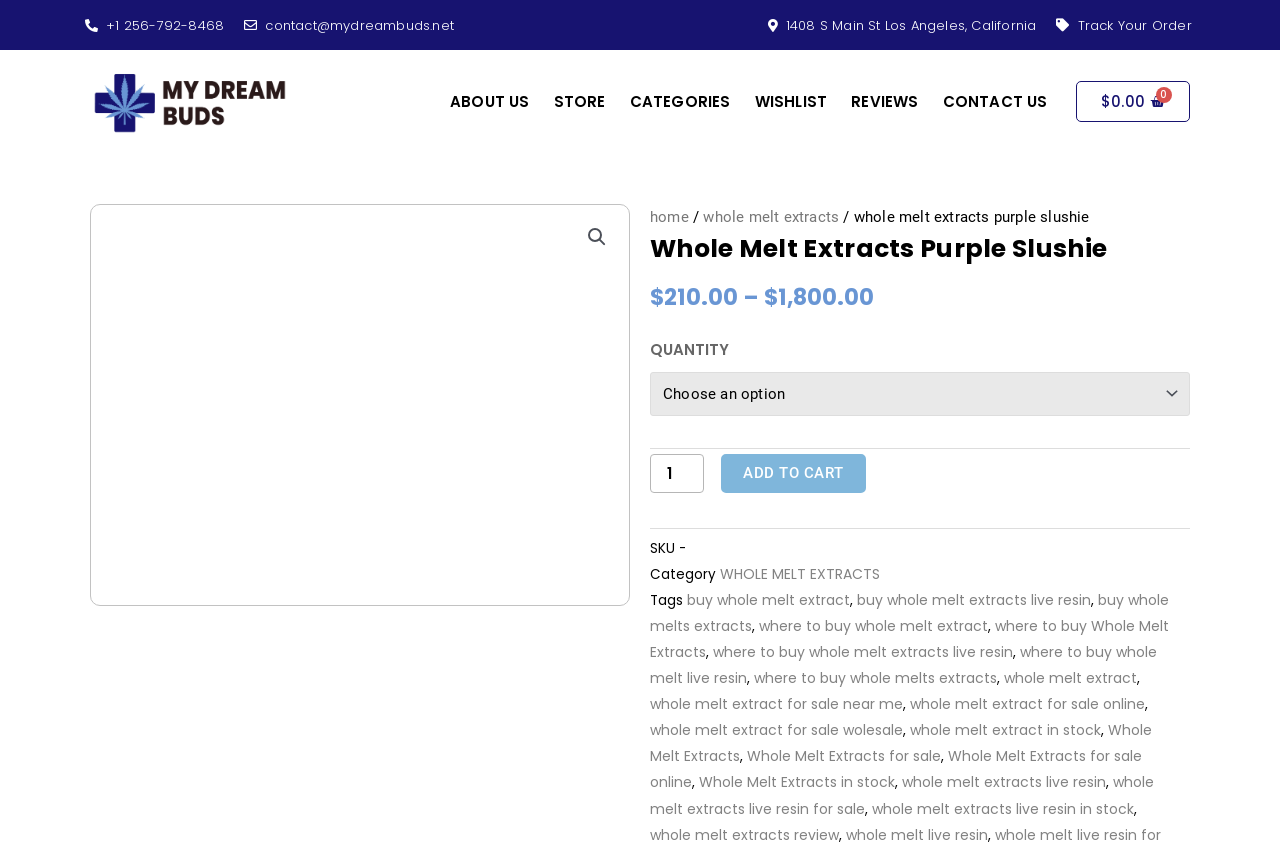Answer the question below using just one word or a short phrase: 
How many navigation links are there in the top navigation bar?

6